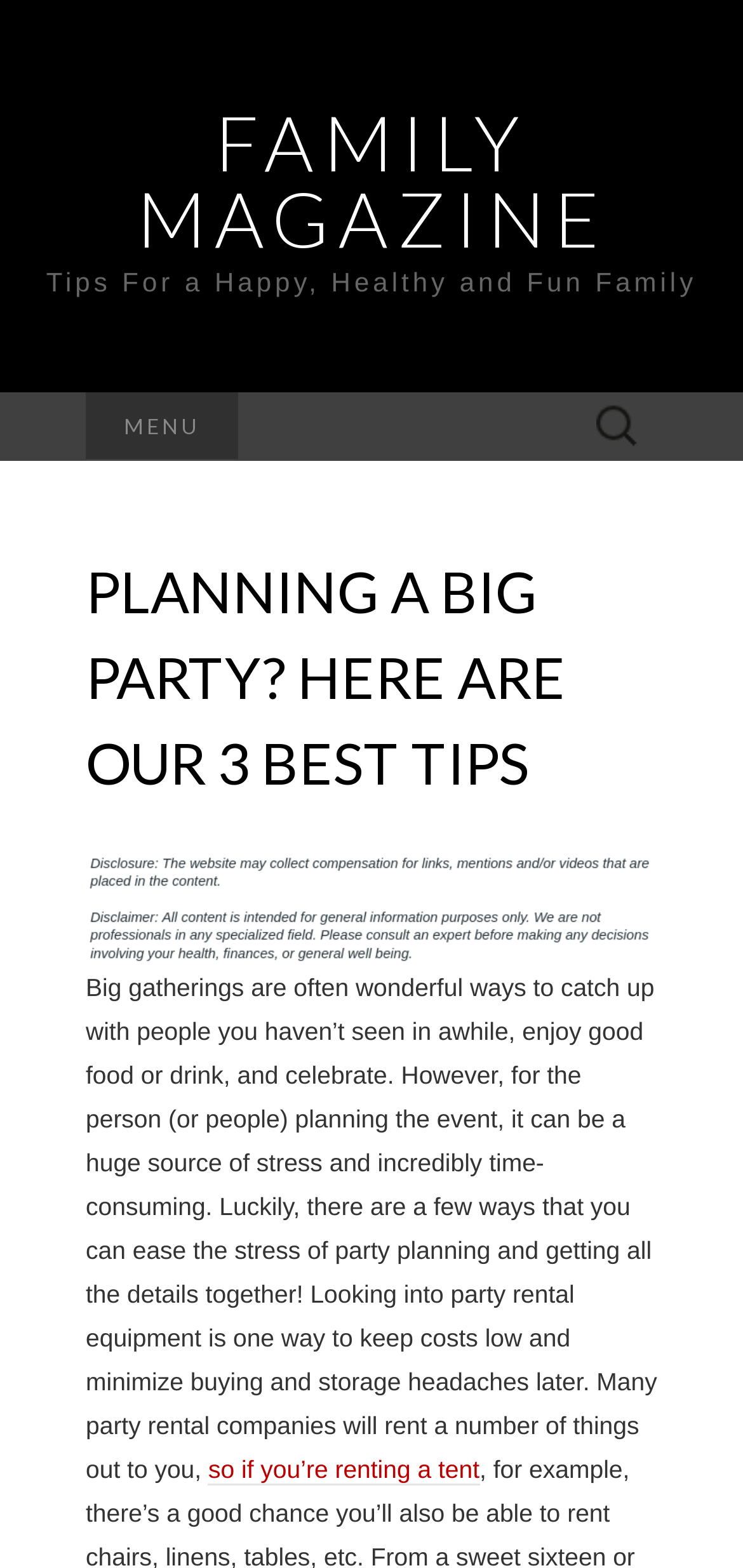Describe every aspect of the webpage comprehensively.

The webpage is about planning a big party and provides tips for a happy, healthy, and fun family. At the top left of the page, there is a link to "FAMILY MAGAZINE" and a static text "Tips For a Happy, Healthy and Fun Family" is located next to it. Below these elements, there is a heading "MENU" and a search bar with a static text "Search for:".

On the right side of the page, there is a search box with the same label "Search for:". Below the search bar, there is a header with a heading "PLANNING A BIG PARTY? HERE ARE OUR 3 BEST TIPS". An image is placed below the header, and a long paragraph of text follows the image. The text describes the stress and time-consuming nature of party planning, but suggests that renting party equipment can ease the stress and minimize costs.

There is a link "so if you’re renting a tent" at the bottom of the page, which is likely a continuation of the party planning tips. Overall, the webpage is focused on providing helpful advice for planning a successful and enjoyable party.